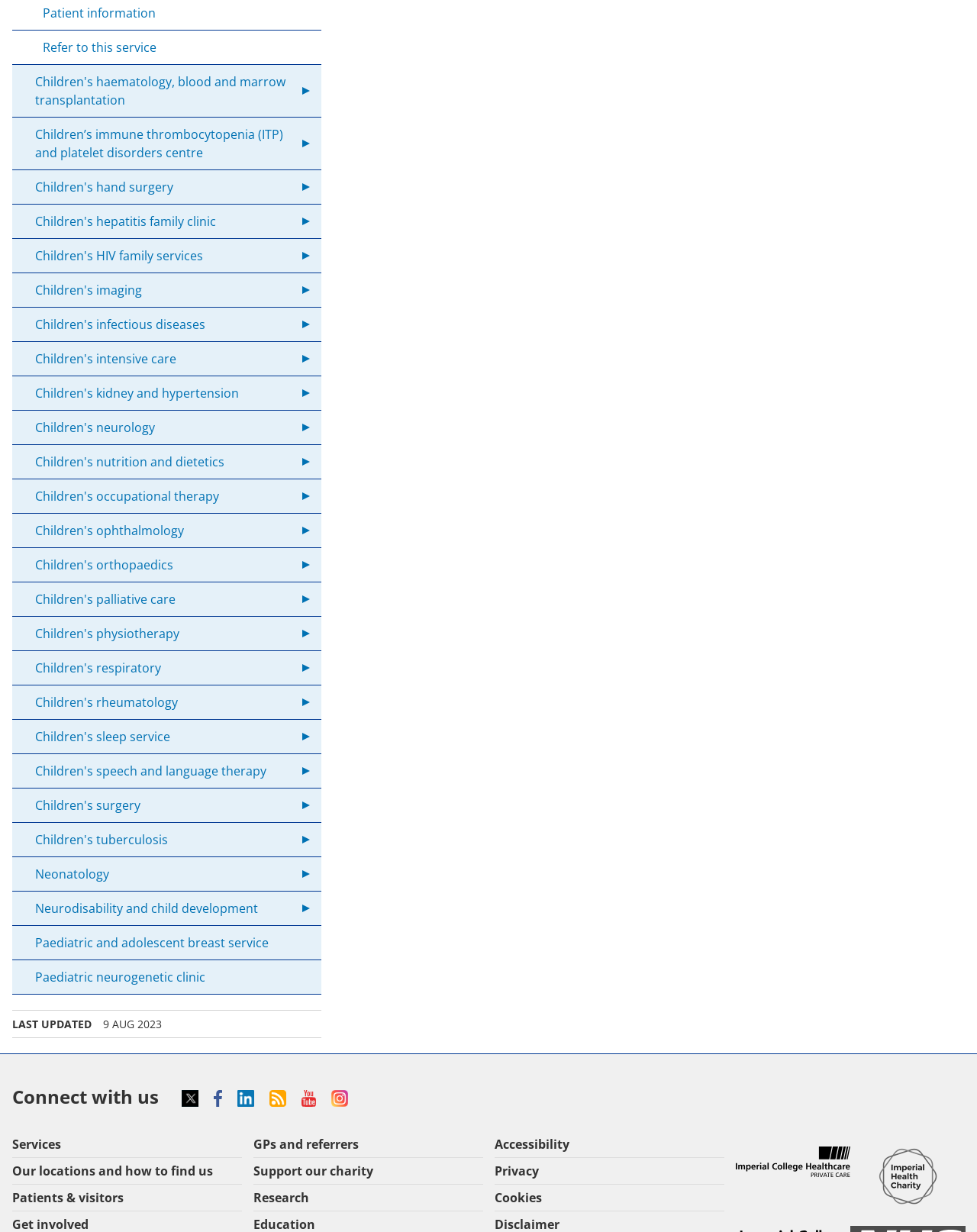Please determine the bounding box coordinates, formatted as (top-left x, top-left y, bottom-right x, bottom-right y), with all values as floating point numbers between 0 and 1. Identify the bounding box of the region described as: Neonatology

[0.012, 0.696, 0.329, 0.724]